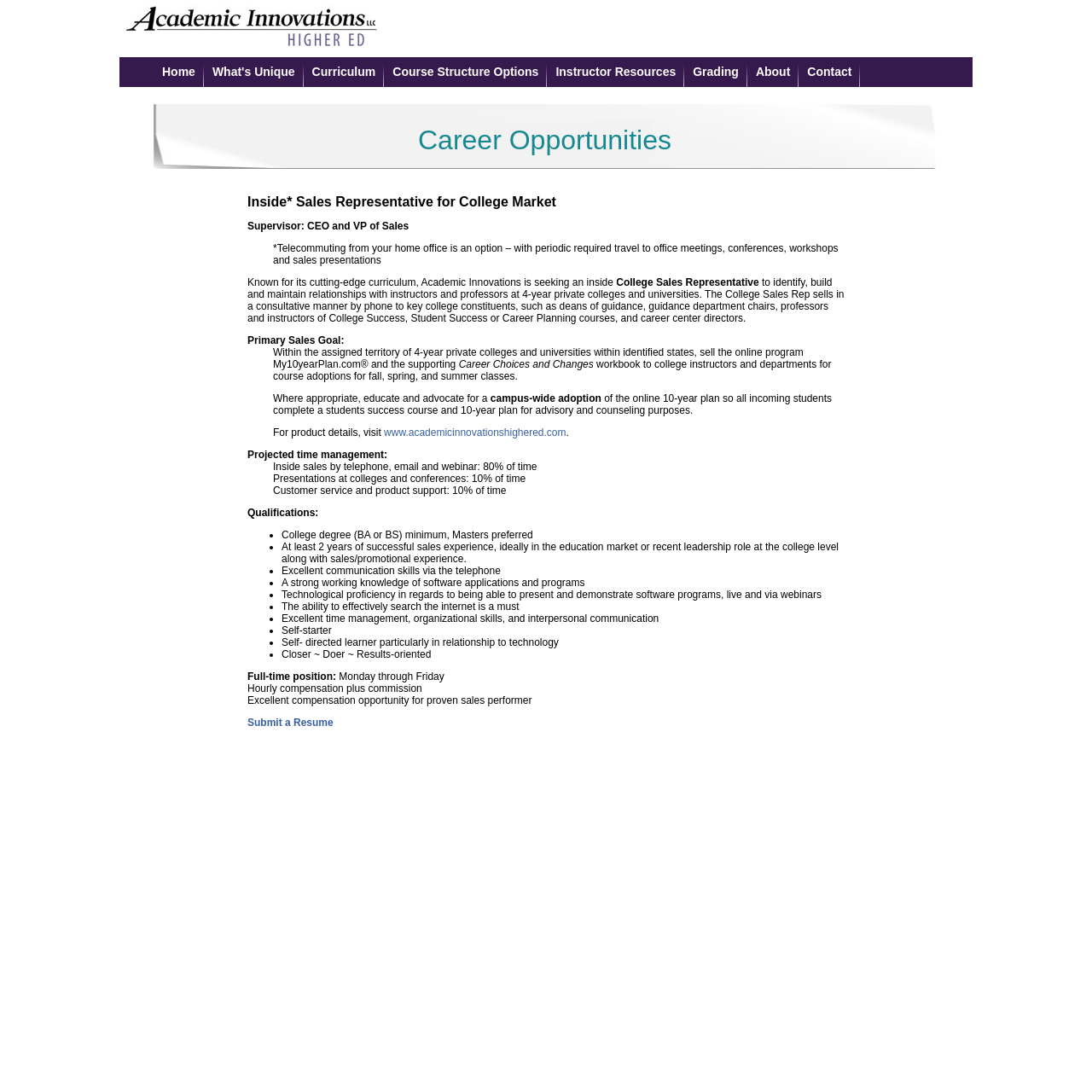What is the preferred degree for the College Sales Representative?
Using the image as a reference, answer with just one word or a short phrase.

Masters